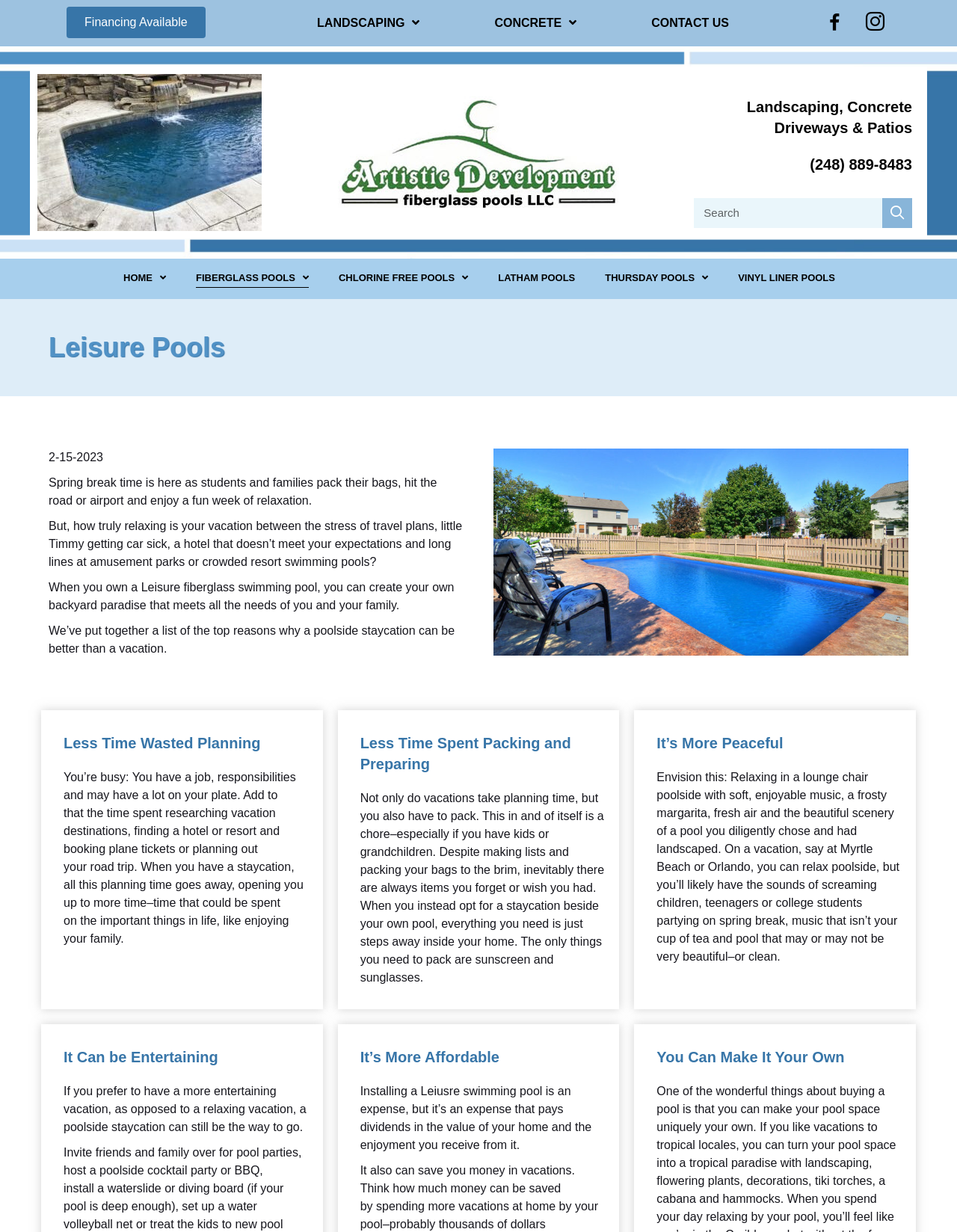Identify the bounding box coordinates of the clickable region necessary to fulfill the following instruction: "Click the 'Financing Available' button". The bounding box coordinates should be four float numbers between 0 and 1, i.e., [left, top, right, bottom].

[0.07, 0.005, 0.215, 0.031]